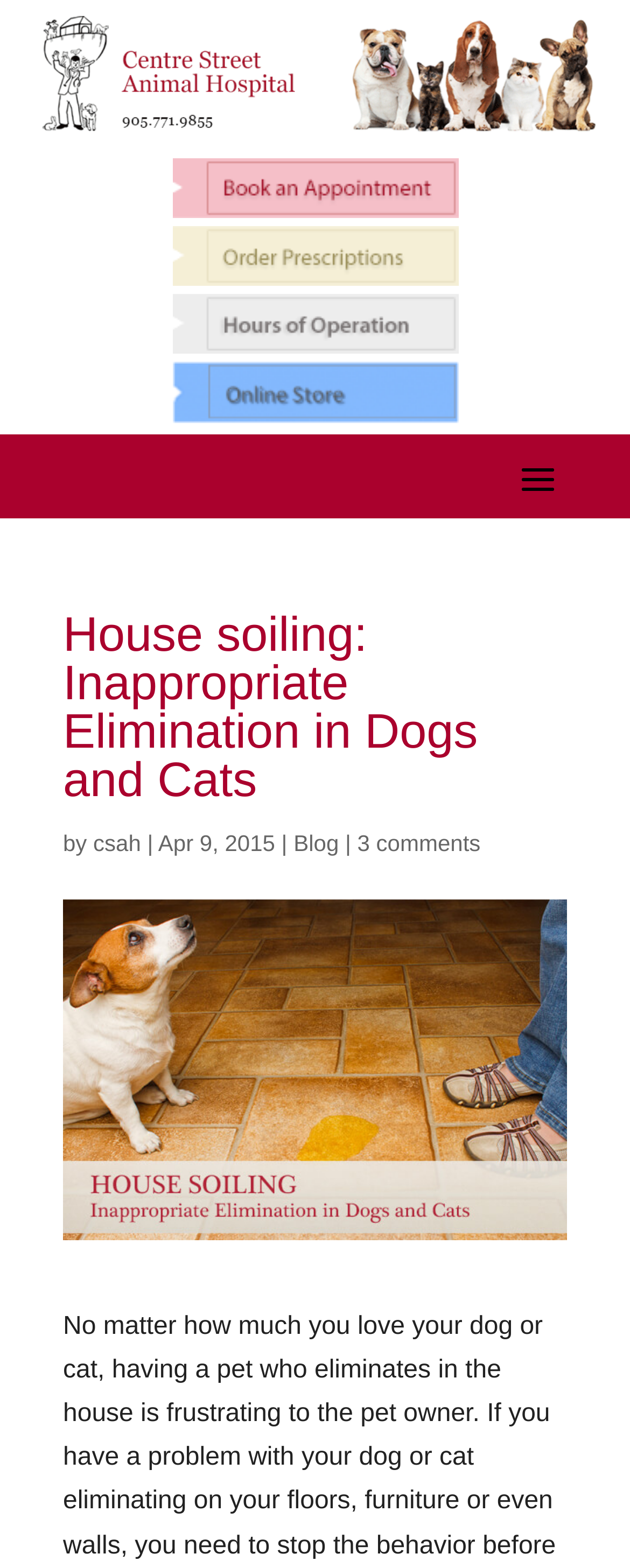Show the bounding box coordinates for the HTML element described as: "Blog".

[0.466, 0.529, 0.538, 0.546]